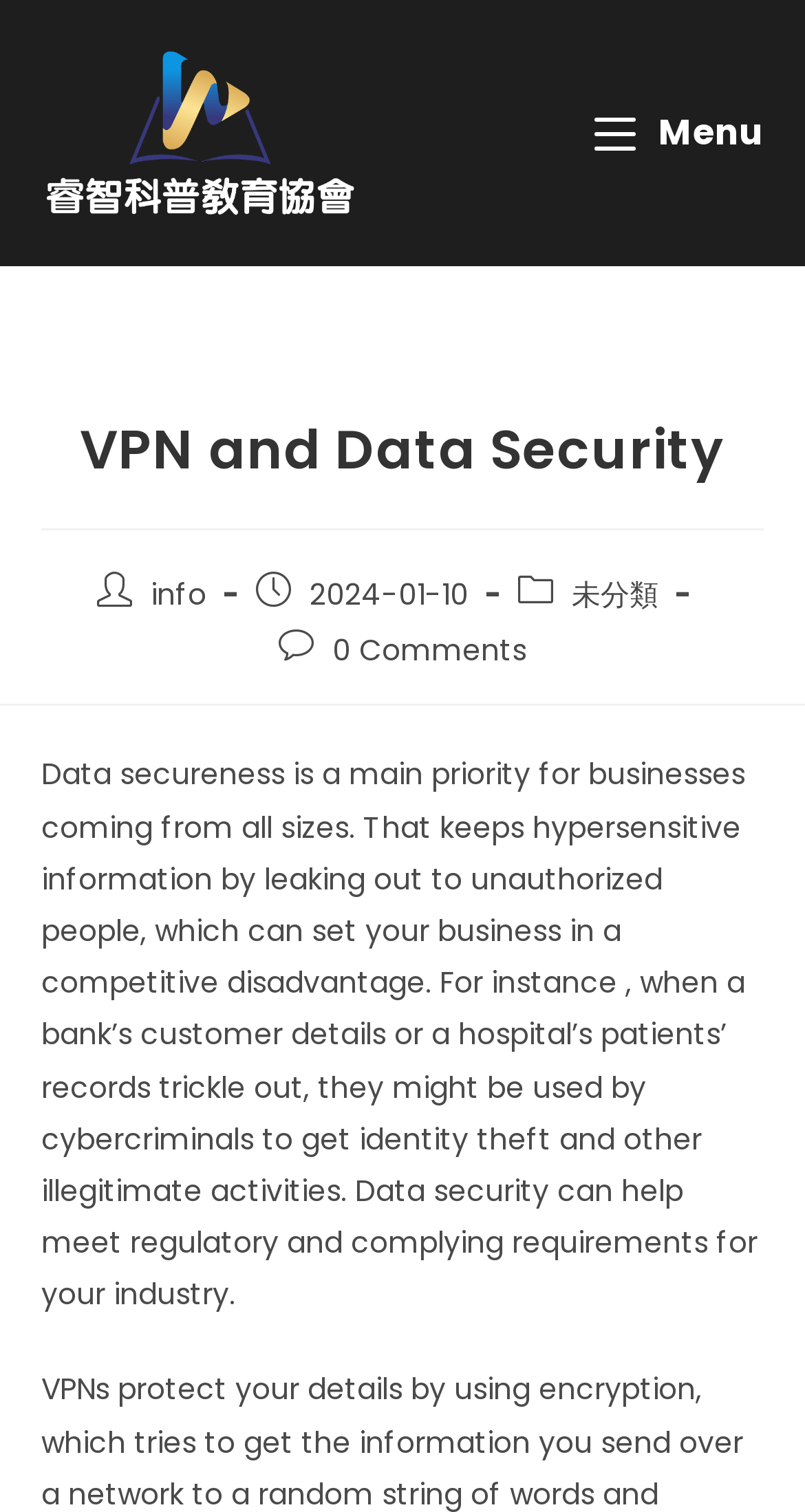Using the format (top-left x, top-left y, bottom-right x, bottom-right y), provide the bounding box coordinates for the described UI element. All values should be floating point numbers between 0 and 1: alt="睿智科普教育協會"

[0.05, 0.073, 0.445, 0.1]